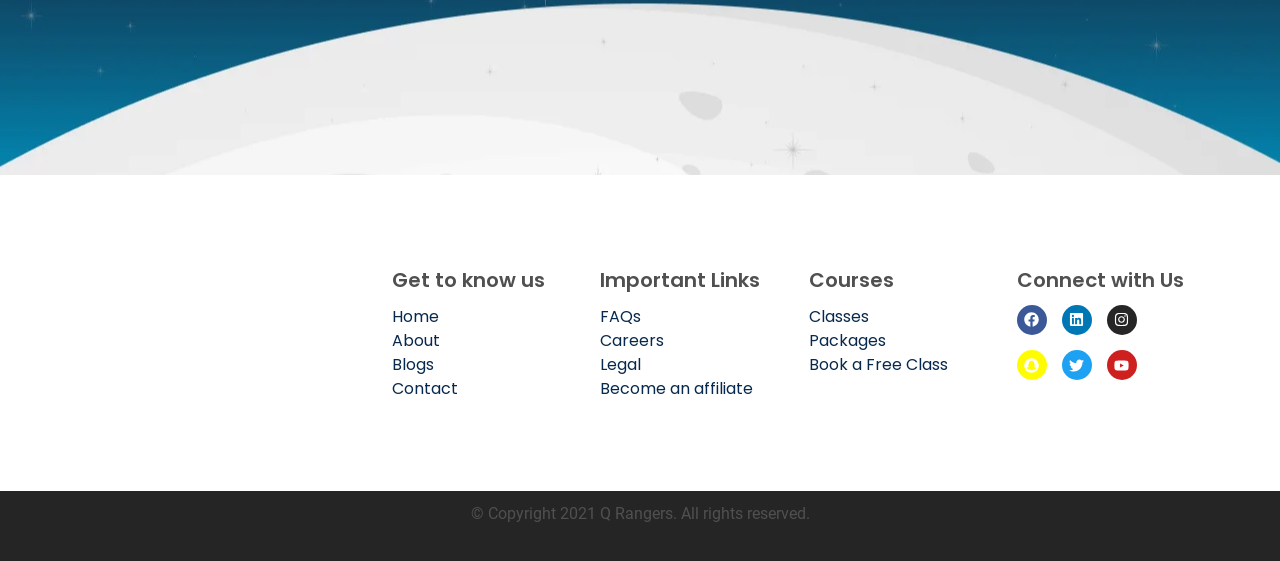Please locate the bounding box coordinates of the element that needs to be clicked to achieve the following instruction: "Click the 'CONTACT' link". The coordinates should be four float numbers between 0 and 1, i.e., [left, top, right, bottom].

None